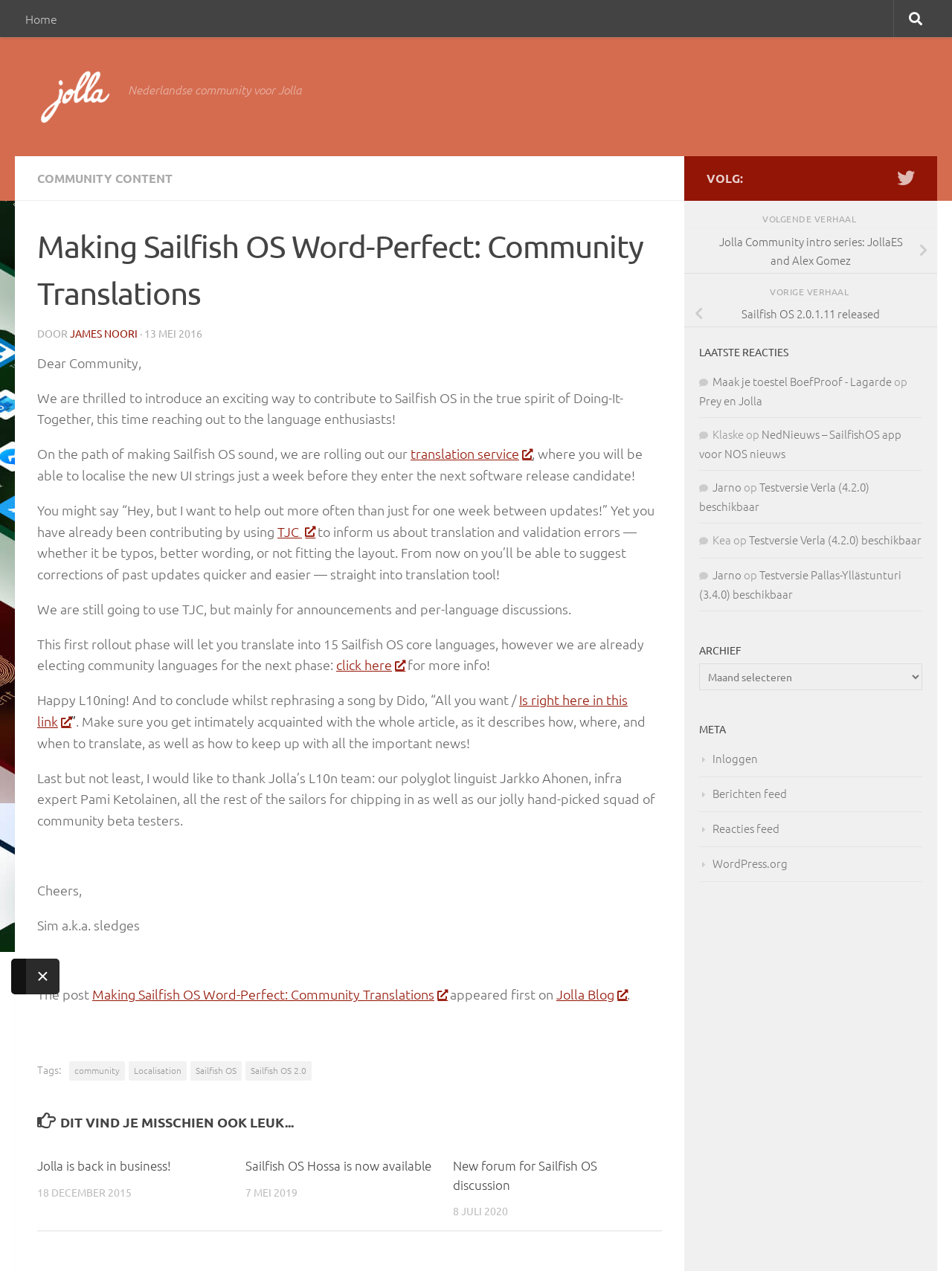Locate the bounding box coordinates of the clickable area to execute the instruction: "Check the latest reactions". Provide the coordinates as four float numbers between 0 and 1, represented as [left, top, right, bottom].

[0.734, 0.269, 0.969, 0.284]